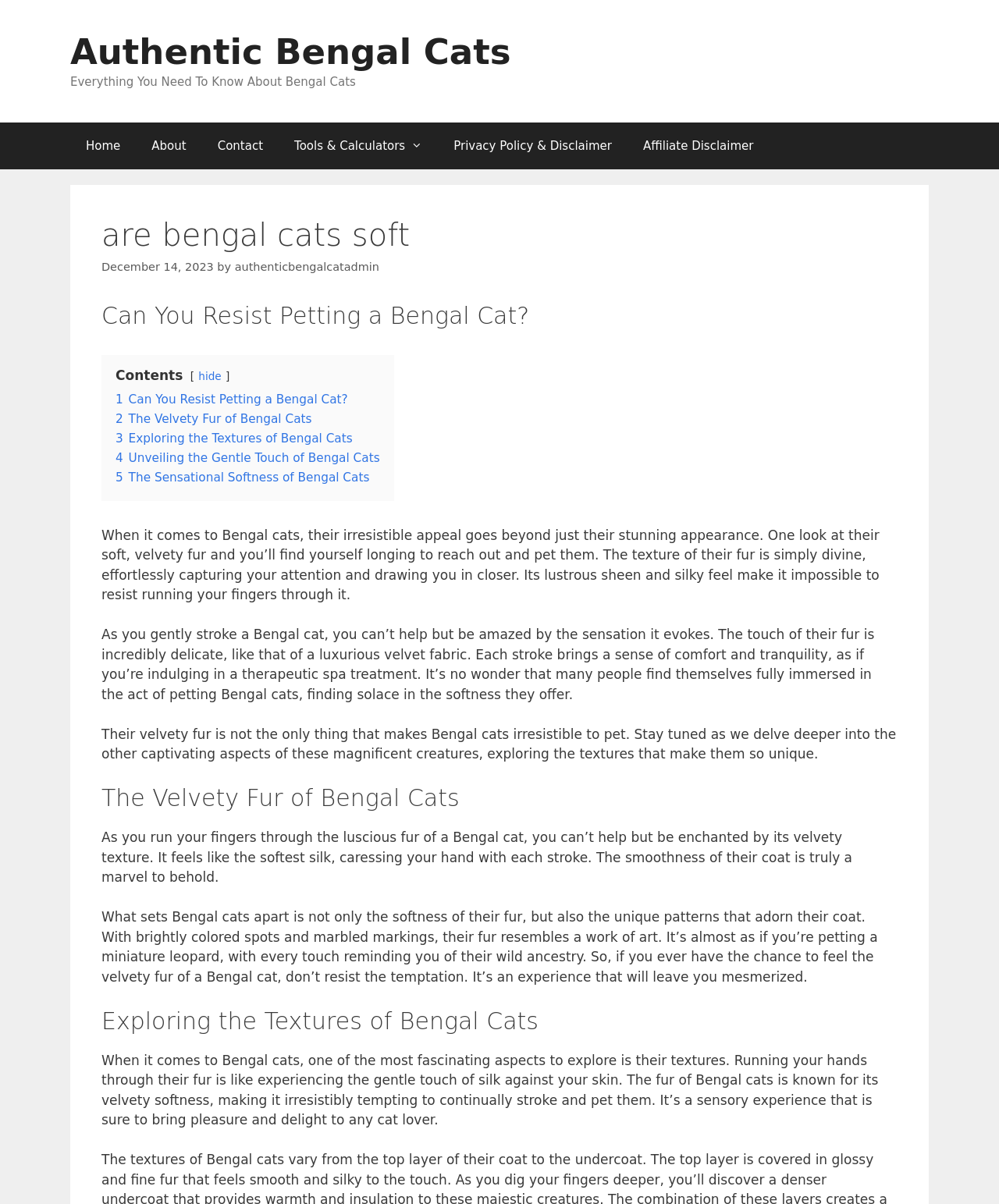Extract the bounding box coordinates for the UI element described as: "hide".

[0.199, 0.307, 0.222, 0.318]